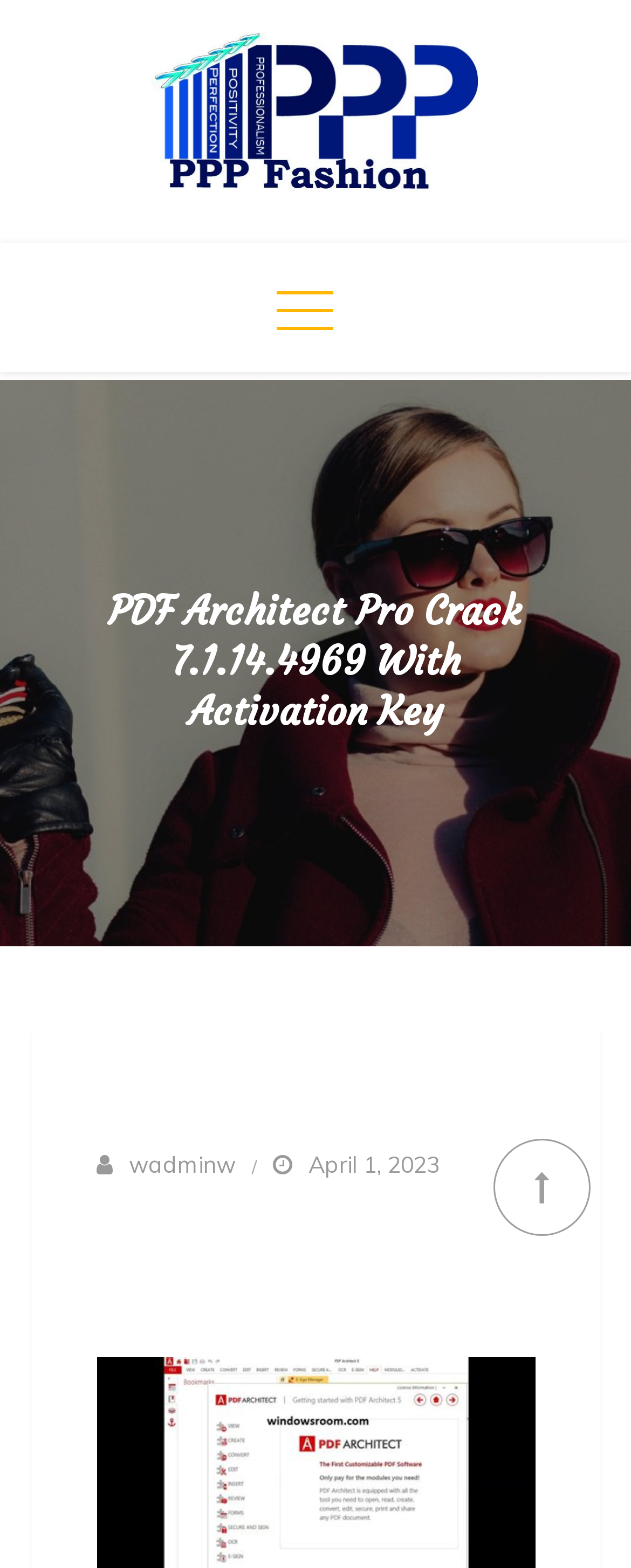Please locate the UI element described by "PPP FASHION" and provide its bounding box coordinates.

[0.038, 0.14, 0.5, 0.172]